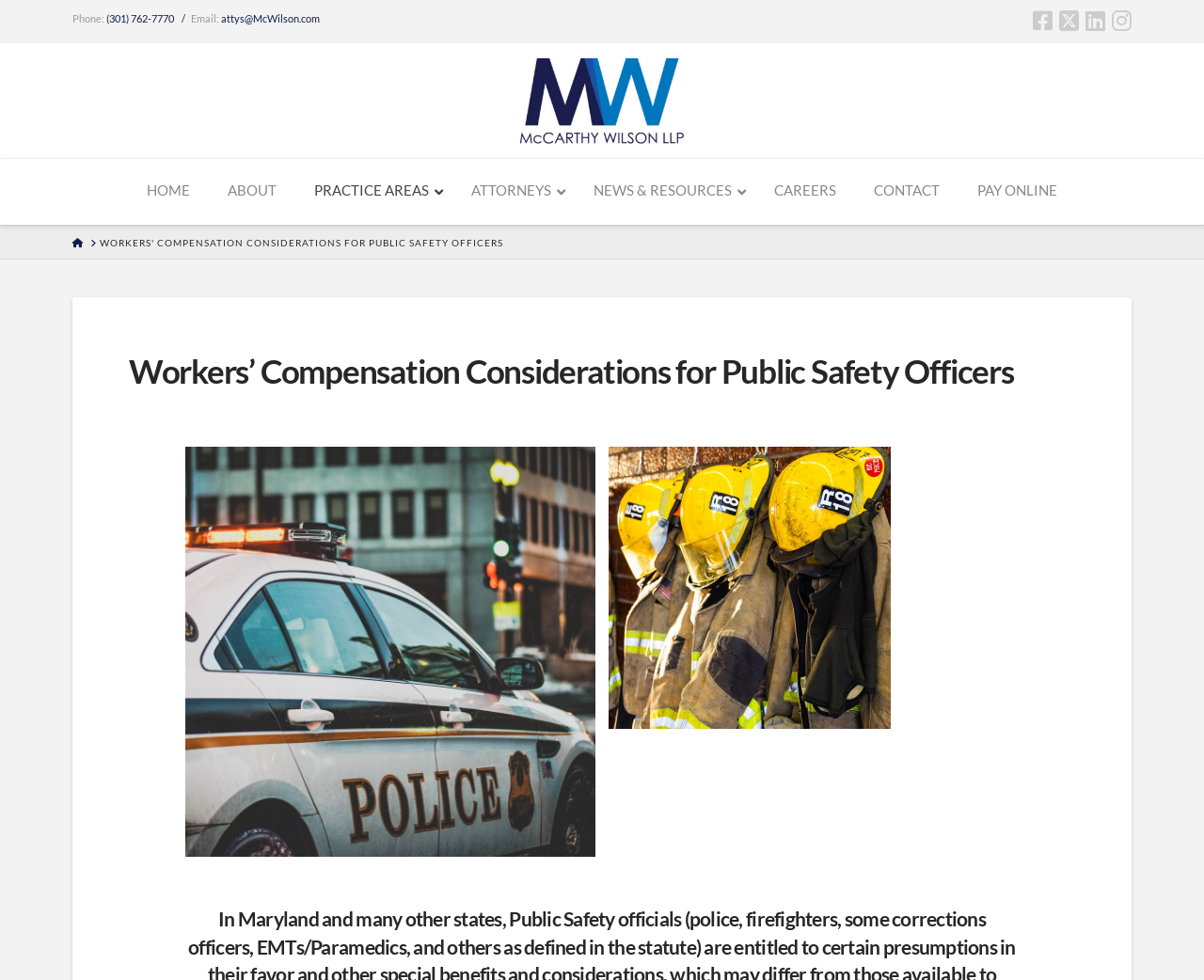What are the practice areas of McCarthy Wilson LLP?
Provide a short answer using one word or a brief phrase based on the image.

Not specified